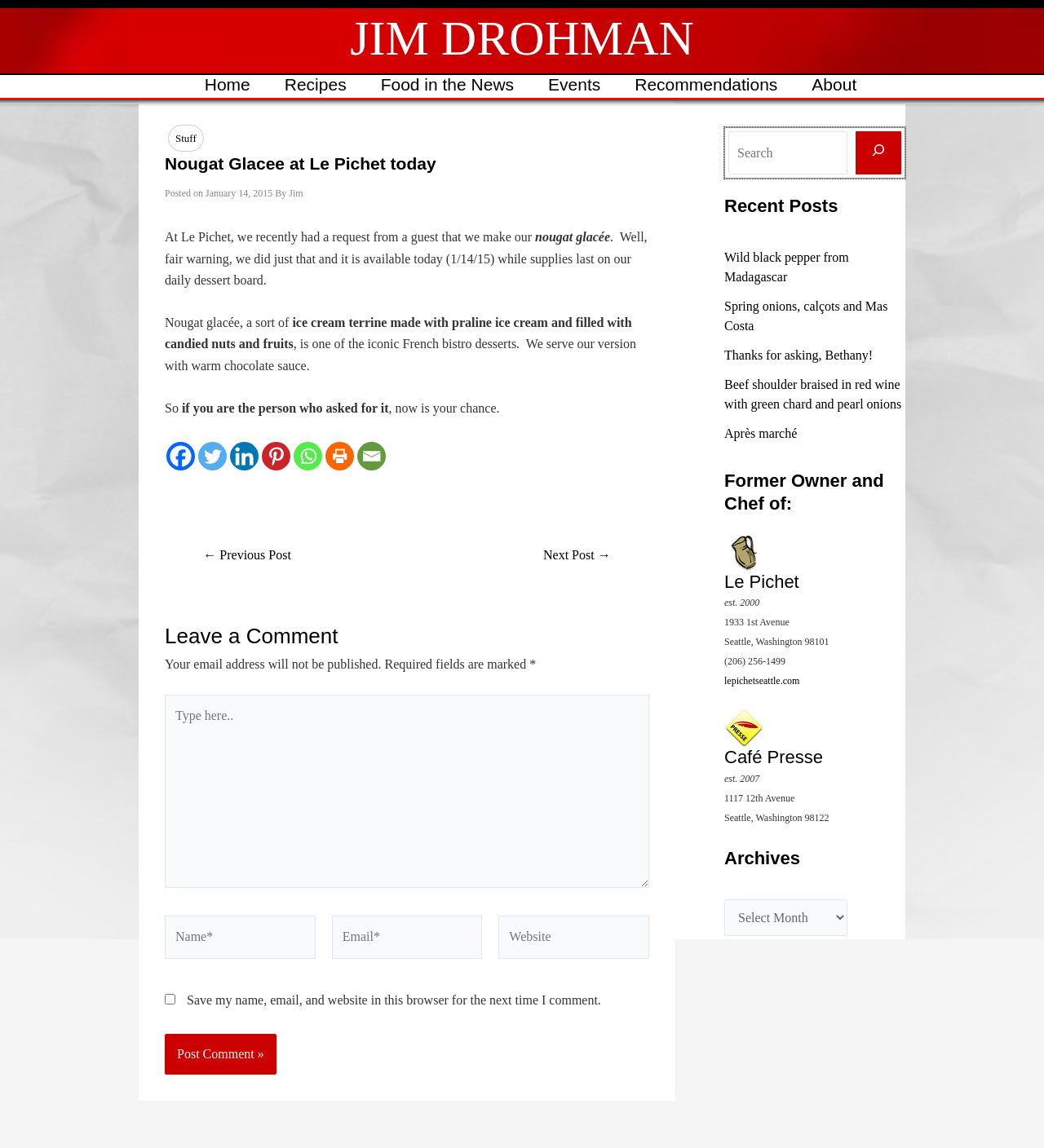Can you show the bounding box coordinates of the region to click on to complete the task described in the instruction: "Type in the comment box"?

[0.158, 0.605, 0.622, 0.774]